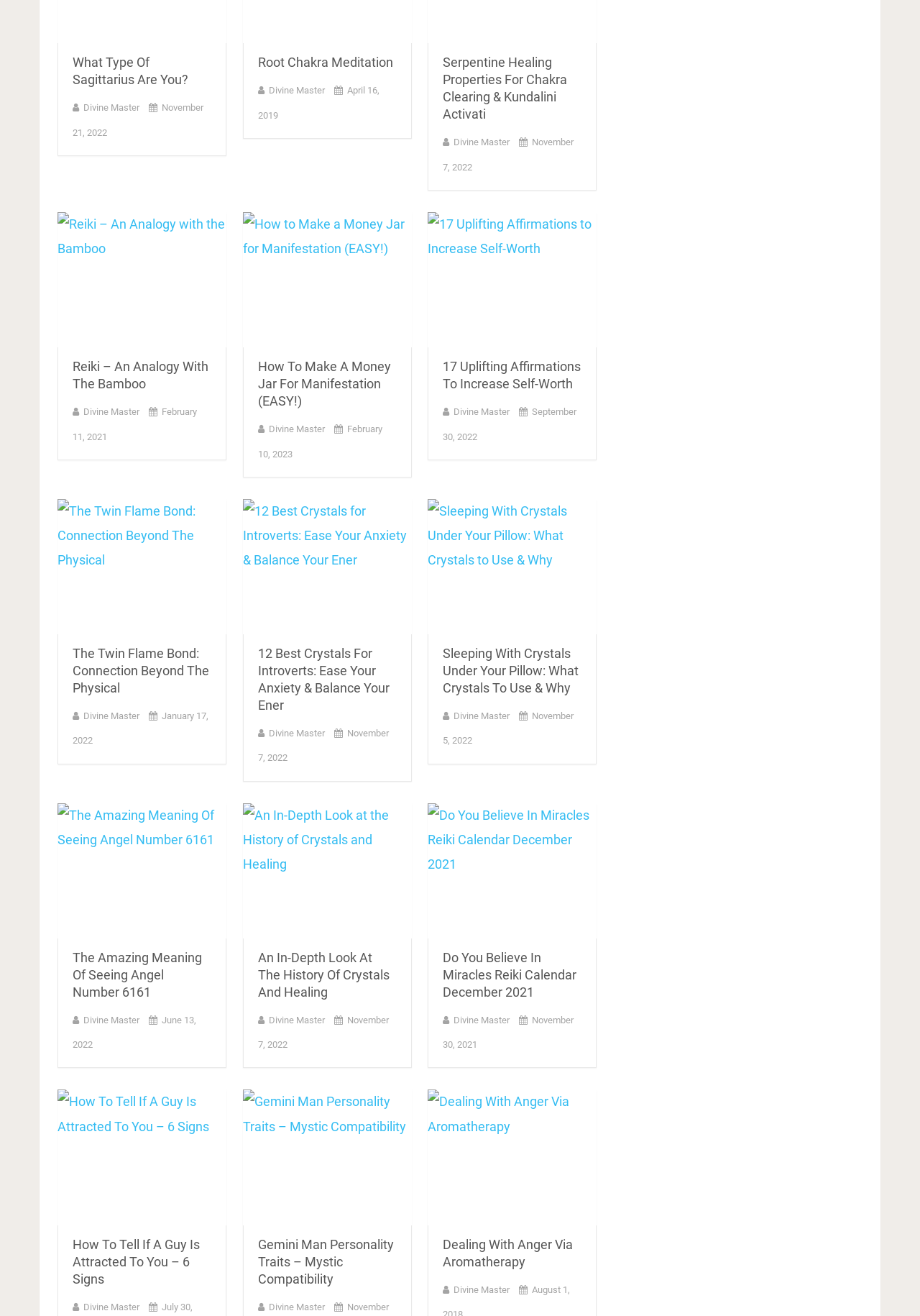Point out the bounding box coordinates of the section to click in order to follow this instruction: "Explore 'The Amazing Meaning Of Seeing Angel Number 6161'".

[0.062, 0.61, 0.246, 0.713]